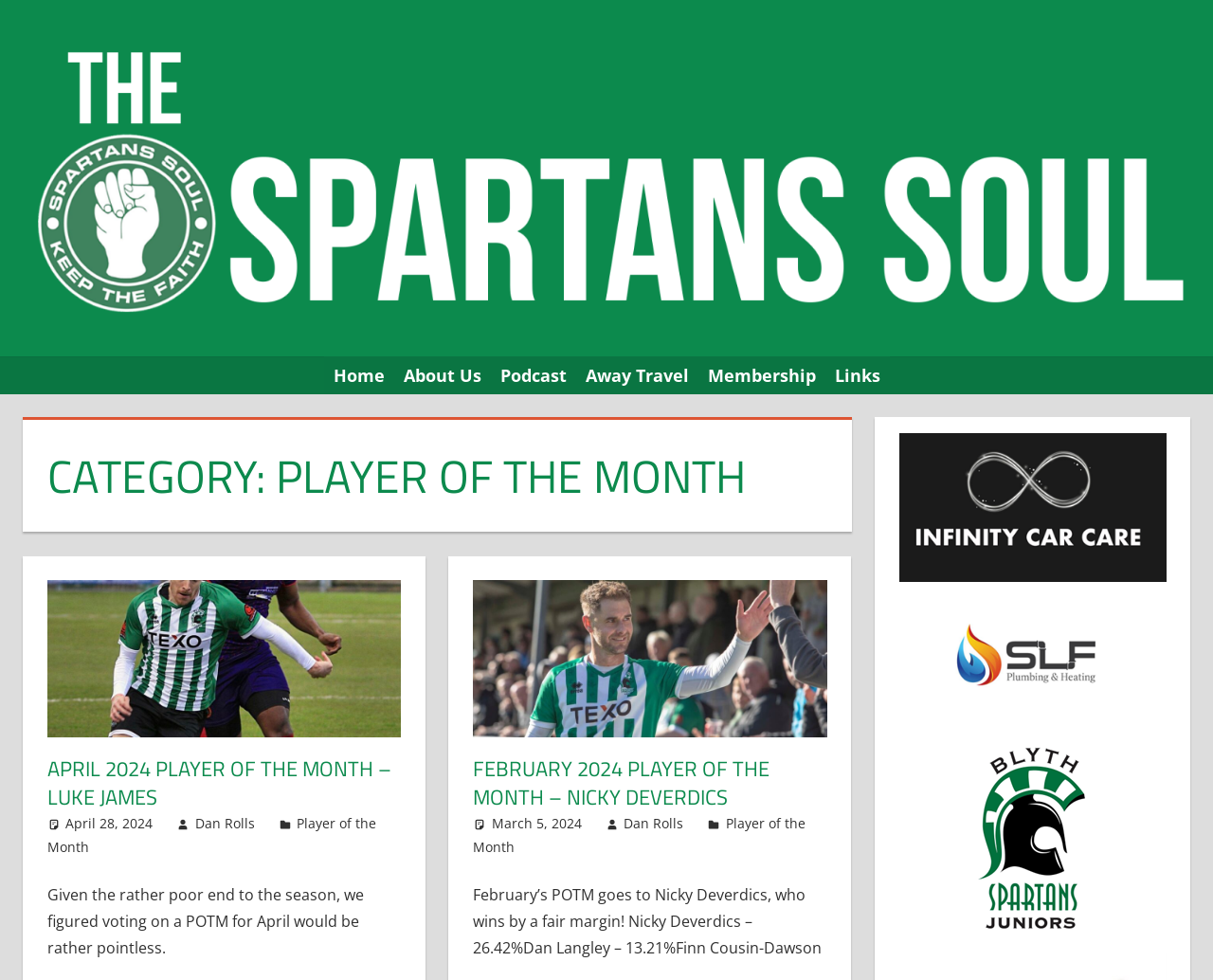What is the date of the February 2024 player of the month article?
Give a detailed response to the question by analyzing the screenshot.

I found the link 'March 5, 2024' which is associated with the 'FEBRUARY 2024 PLAYER OF THE MONTH – NICKY DEVERDICS' article.